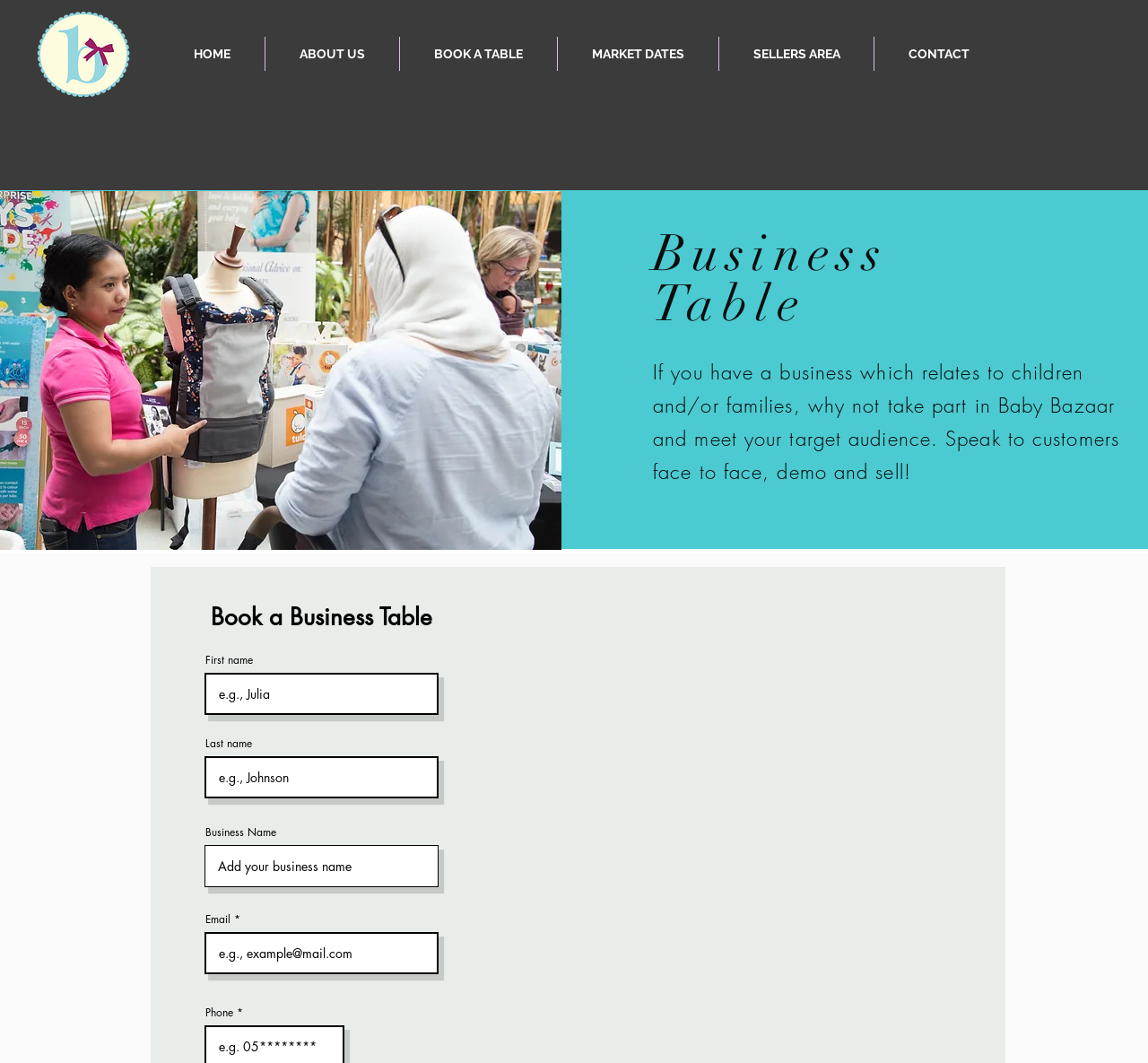Identify the bounding box for the UI element described as: "name="business-name" placeholder="Add your business name"". The coordinates should be four float numbers between 0 and 1, i.e., [left, top, right, bottom].

[0.178, 0.795, 0.382, 0.835]